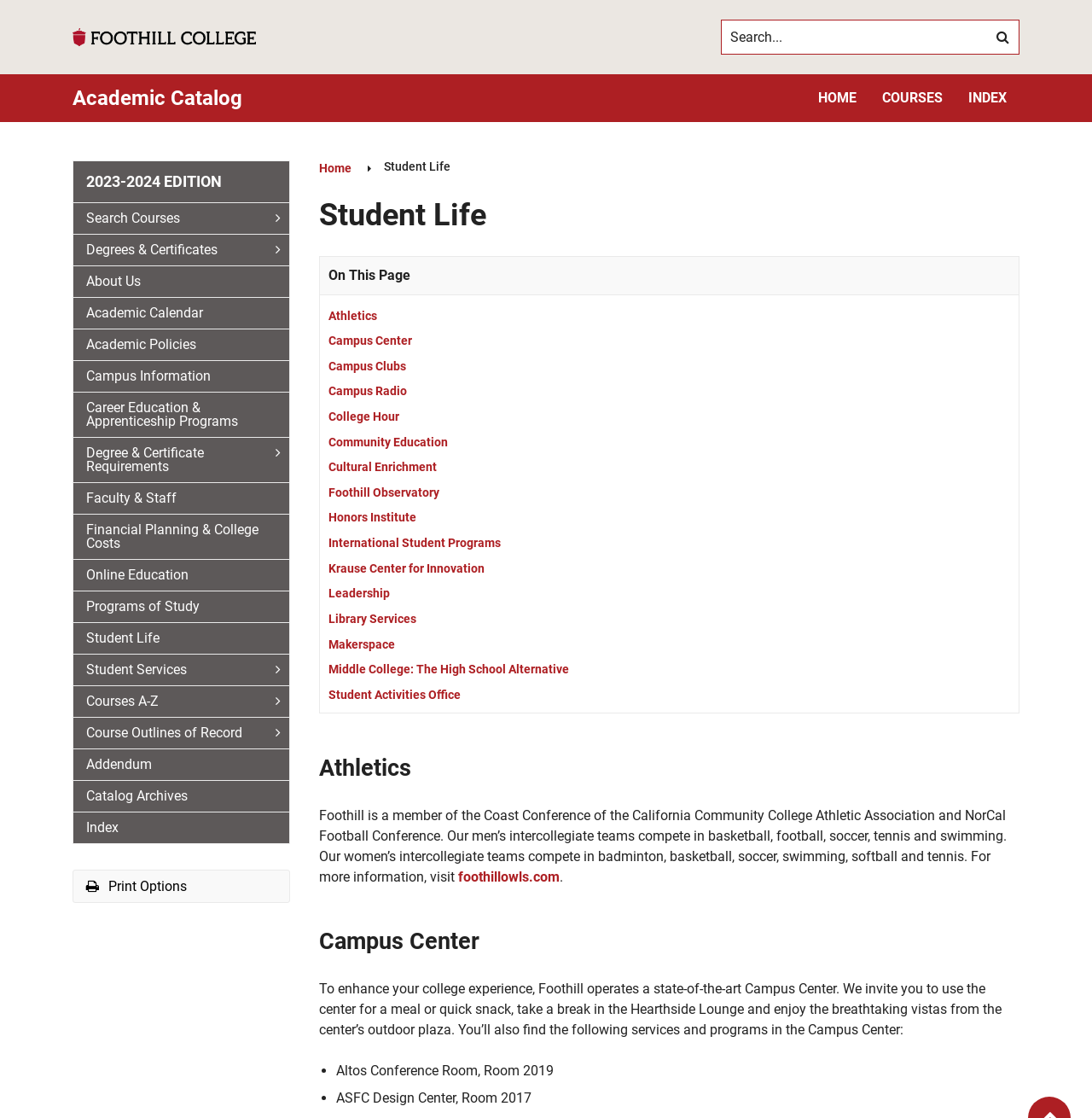Please indicate the bounding box coordinates for the clickable area to complete the following task: "Search catalog". The coordinates should be specified as four float numbers between 0 and 1, i.e., [left, top, right, bottom].

[0.66, 0.018, 0.934, 0.049]